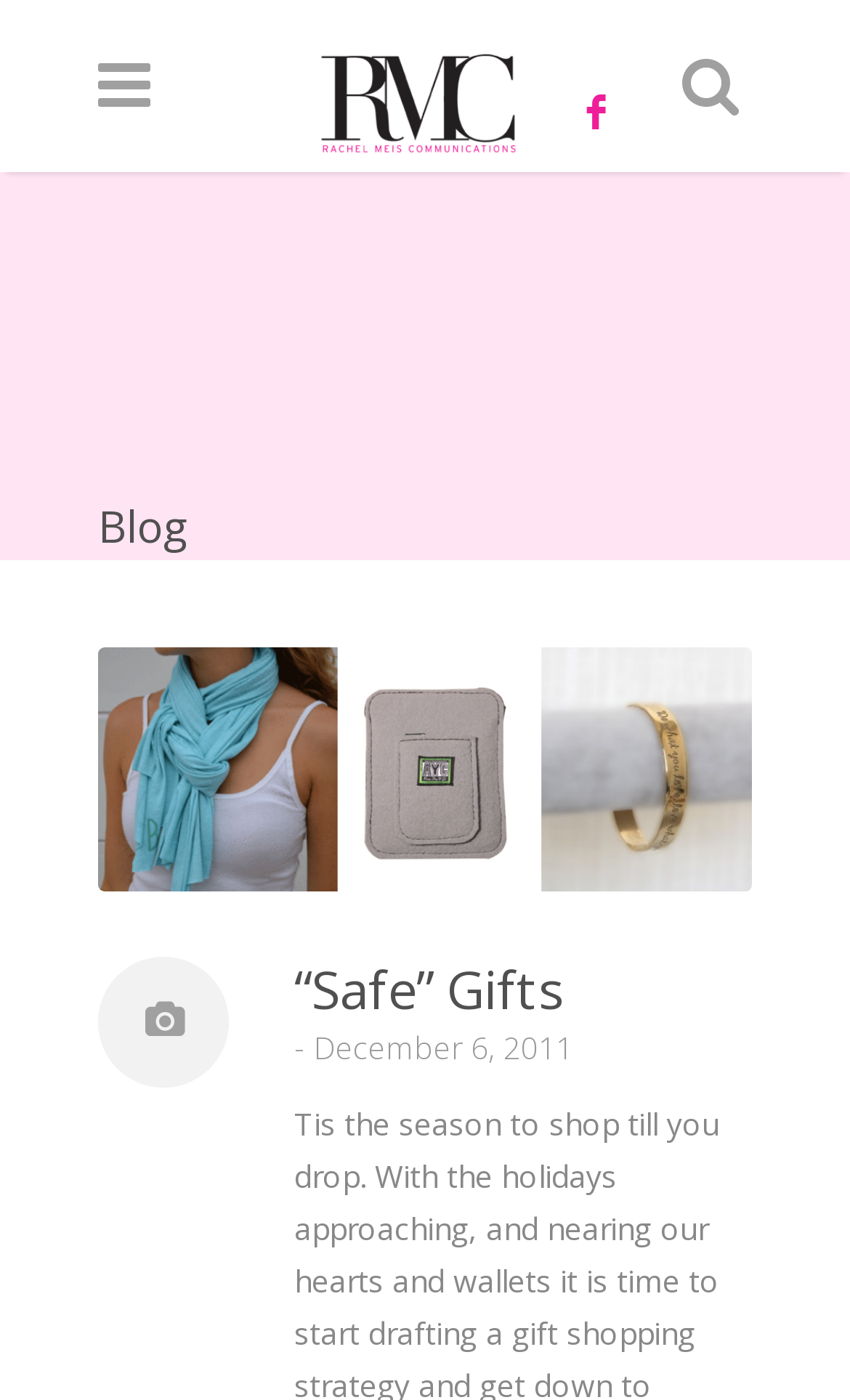How many articles are displayed on the webpage?
From the details in the image, provide a complete and detailed answer to the question.

There is only one article displayed on the webpage, which is represented by the figure element containing the heading '“Safe” Gifts' and the date 'December 6, 2011'.